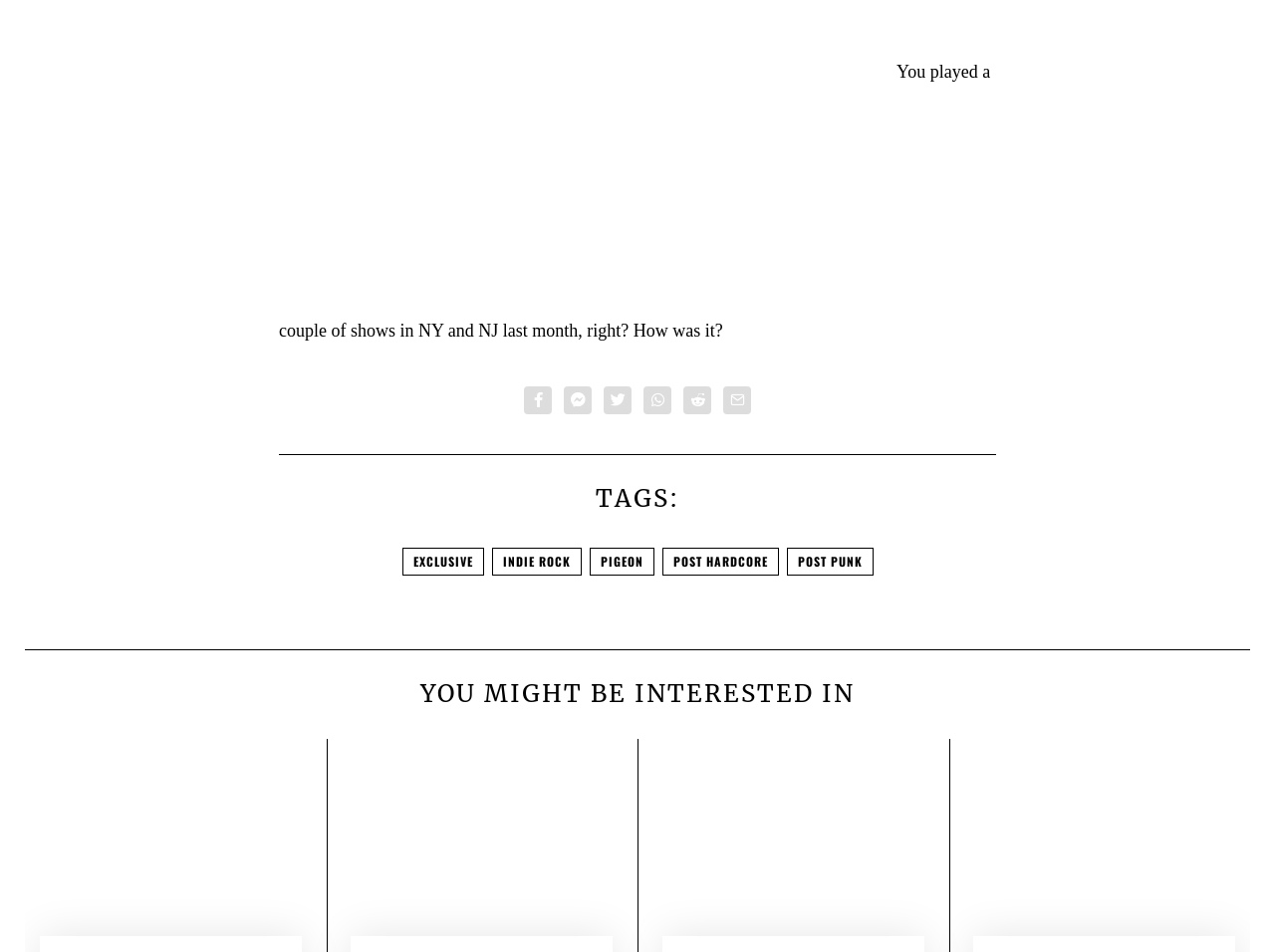What is the purpose of the section 'YOU MIGHT BE INTERESTED IN'?
Based on the image, respond with a single word or phrase.

Recommendations